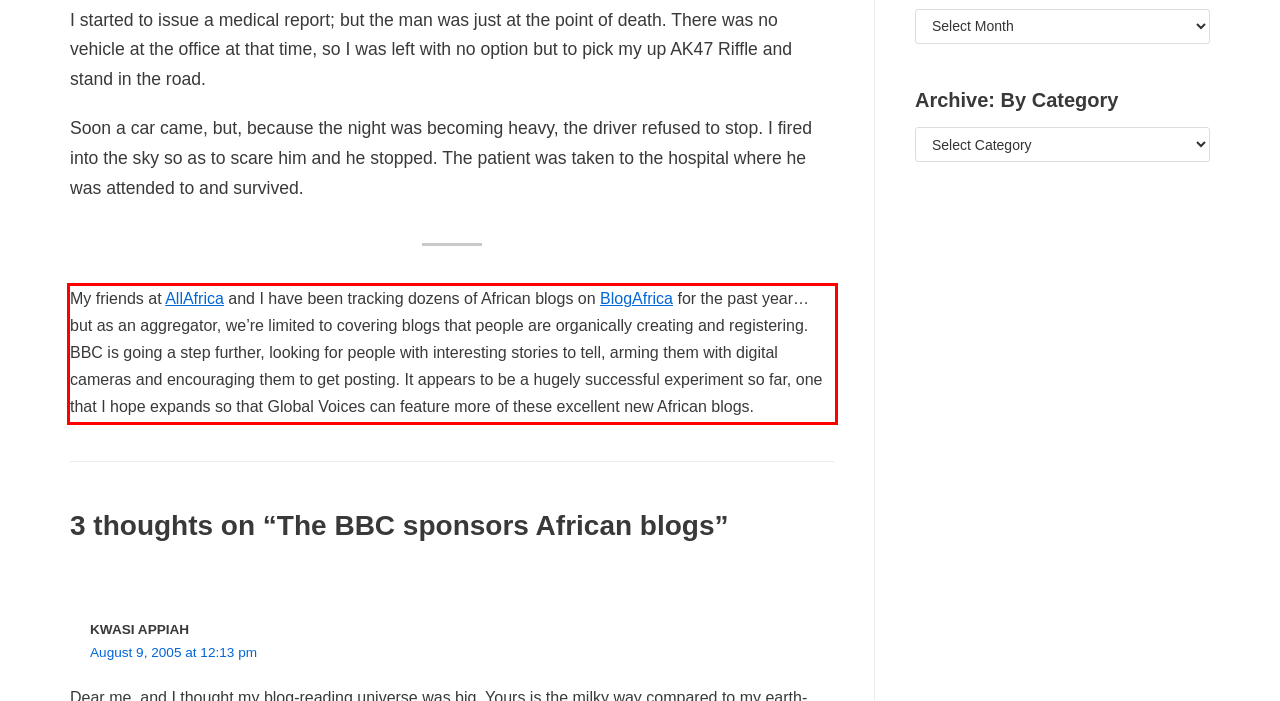Analyze the red bounding box in the provided webpage screenshot and generate the text content contained within.

My friends at AllAfrica and I have been tracking dozens of African blogs on BlogAfrica for the past year… but as an aggregator, we’re limited to covering blogs that people are organically creating and registering. BBC is going a step further, looking for people with interesting stories to tell, arming them with digital cameras and encouraging them to get posting. It appears to be a hugely successful experiment so far, one that I hope expands so that Global Voices can feature more of these excellent new African blogs.